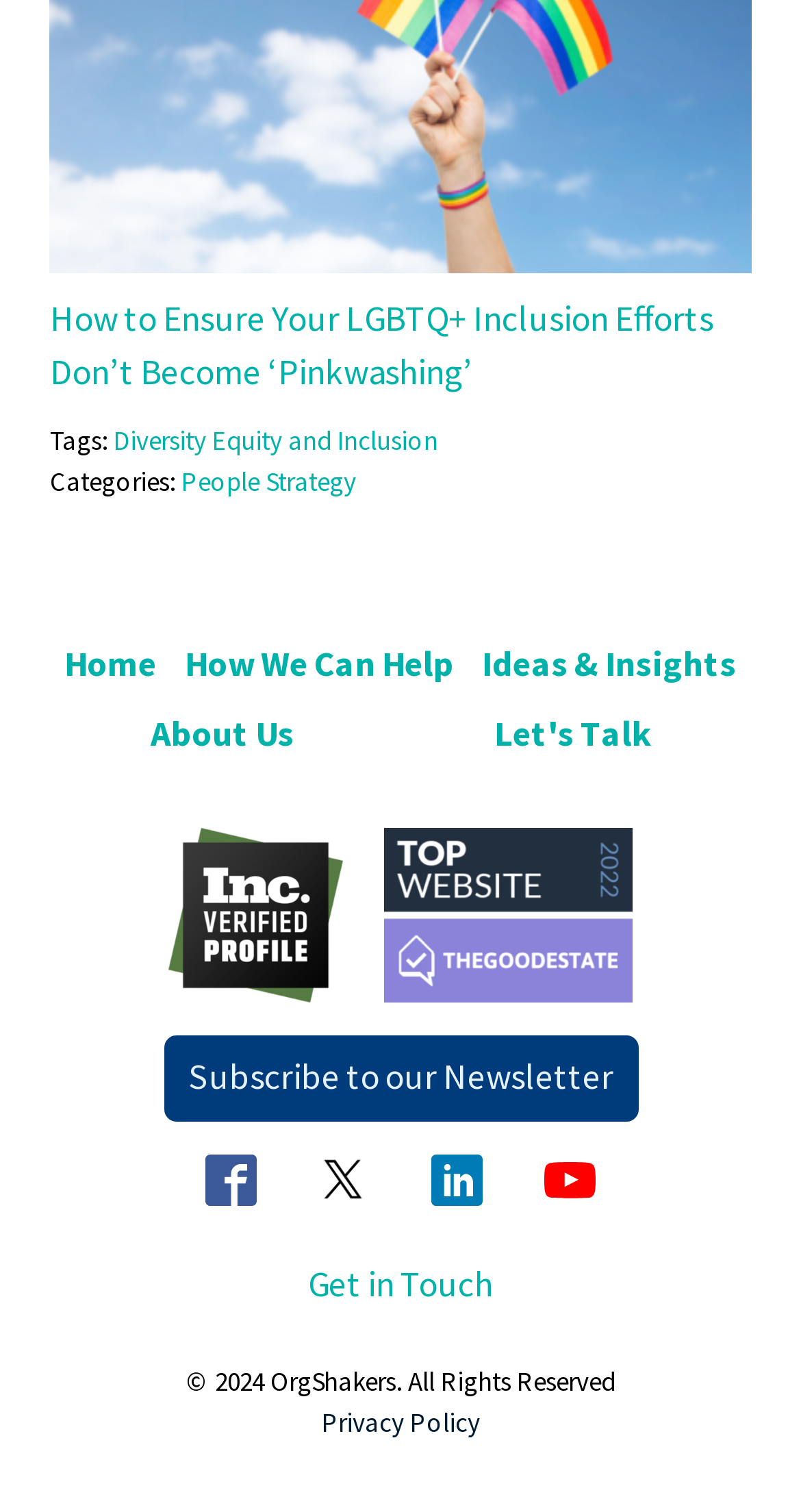Please find the bounding box coordinates of the element that needs to be clicked to perform the following instruction: "Read the article about LGBTQ+ inclusion efforts". The bounding box coordinates should be four float numbers between 0 and 1, represented as [left, top, right, bottom].

[0.063, 0.195, 0.937, 0.265]